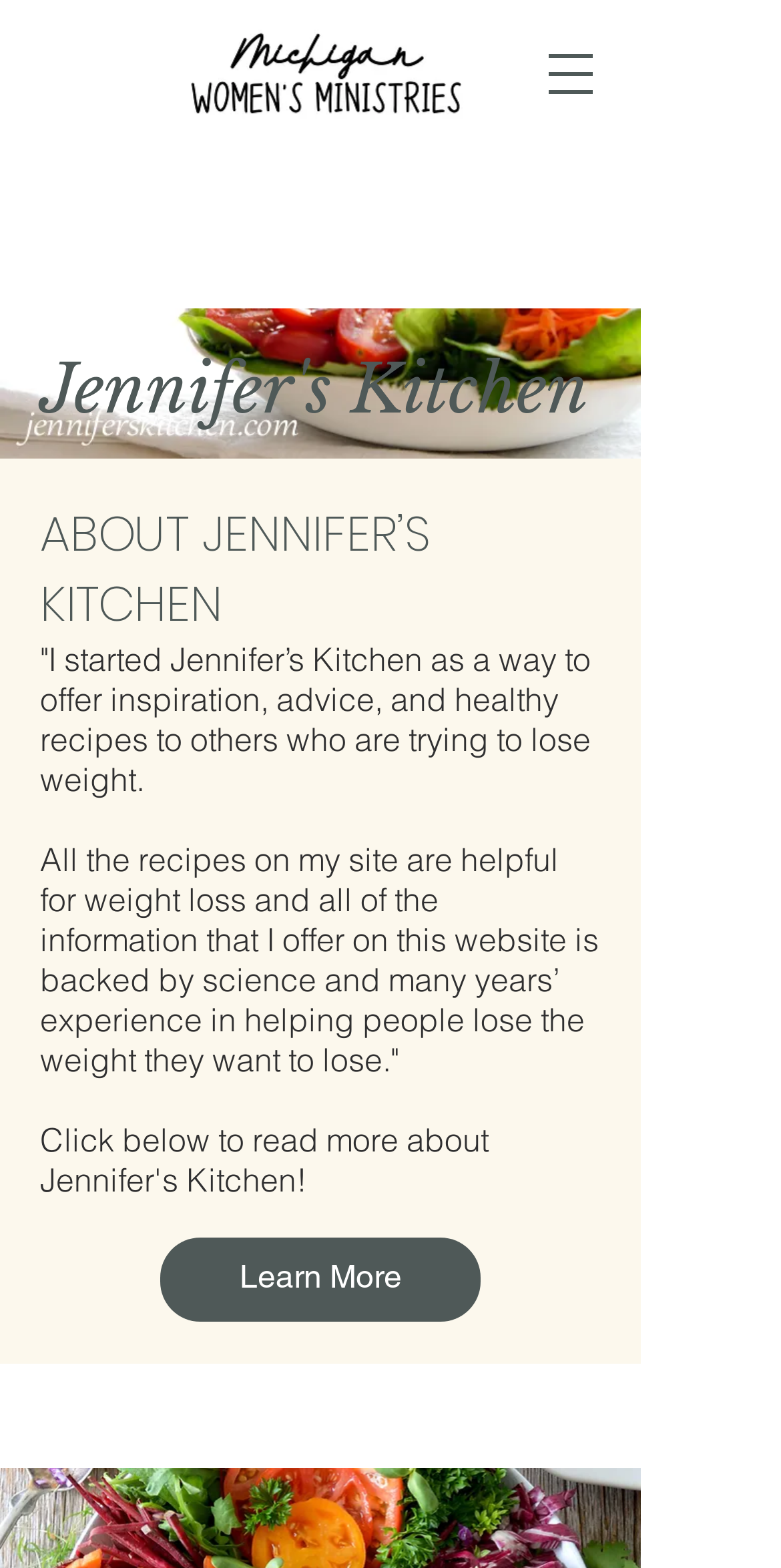Locate the bounding box of the UI element defined by this description: "Learn More". The coordinates should be given as four float numbers between 0 and 1, formatted as [left, top, right, bottom].

[0.205, 0.789, 0.615, 0.842]